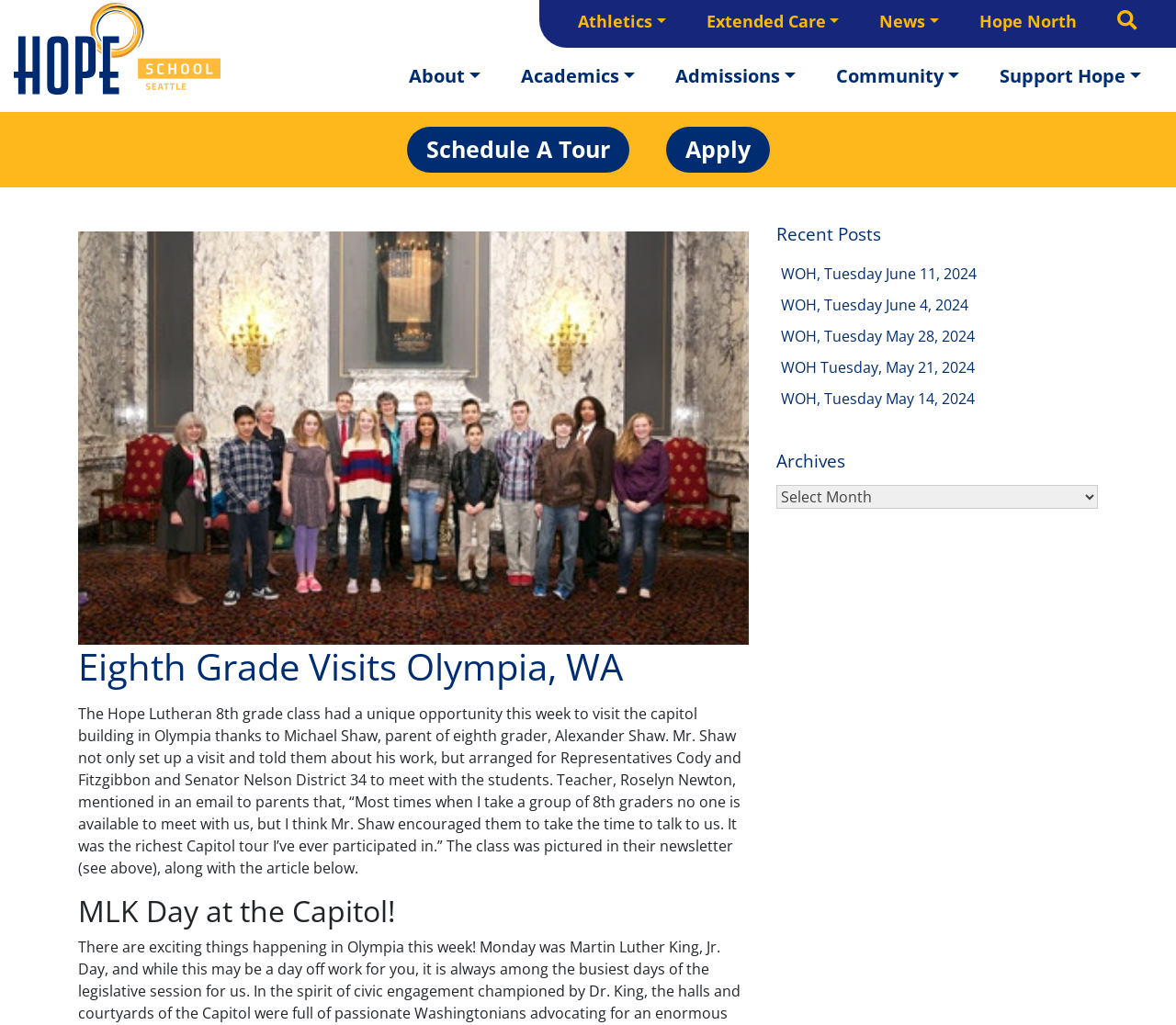Reply to the question with a brief word or phrase: What is the name of the teacher mentioned in the email?

Roselyn Newton